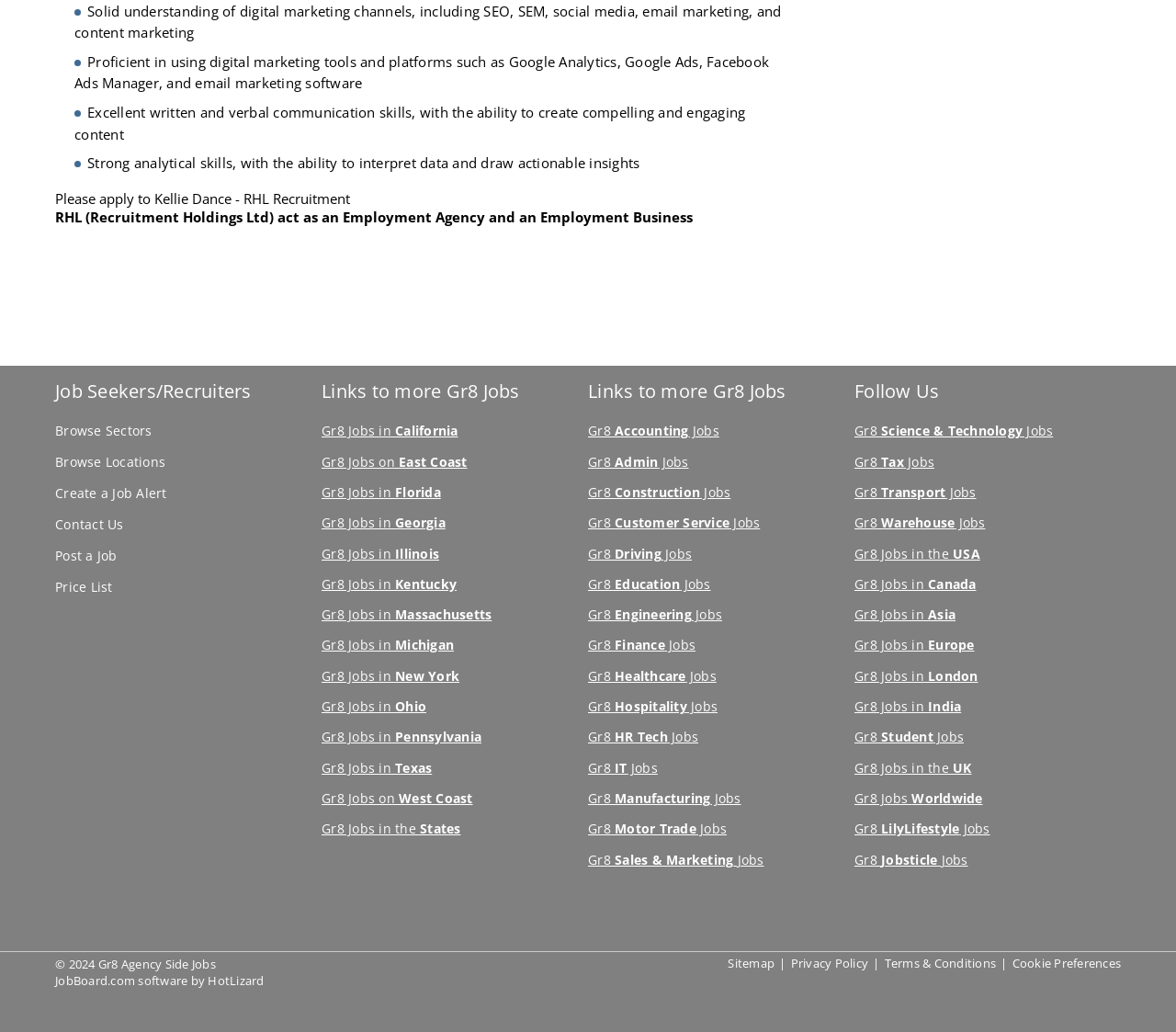Identify the bounding box coordinates of the specific part of the webpage to click to complete this instruction: "Post a Job".

[0.047, 0.527, 0.1, 0.551]